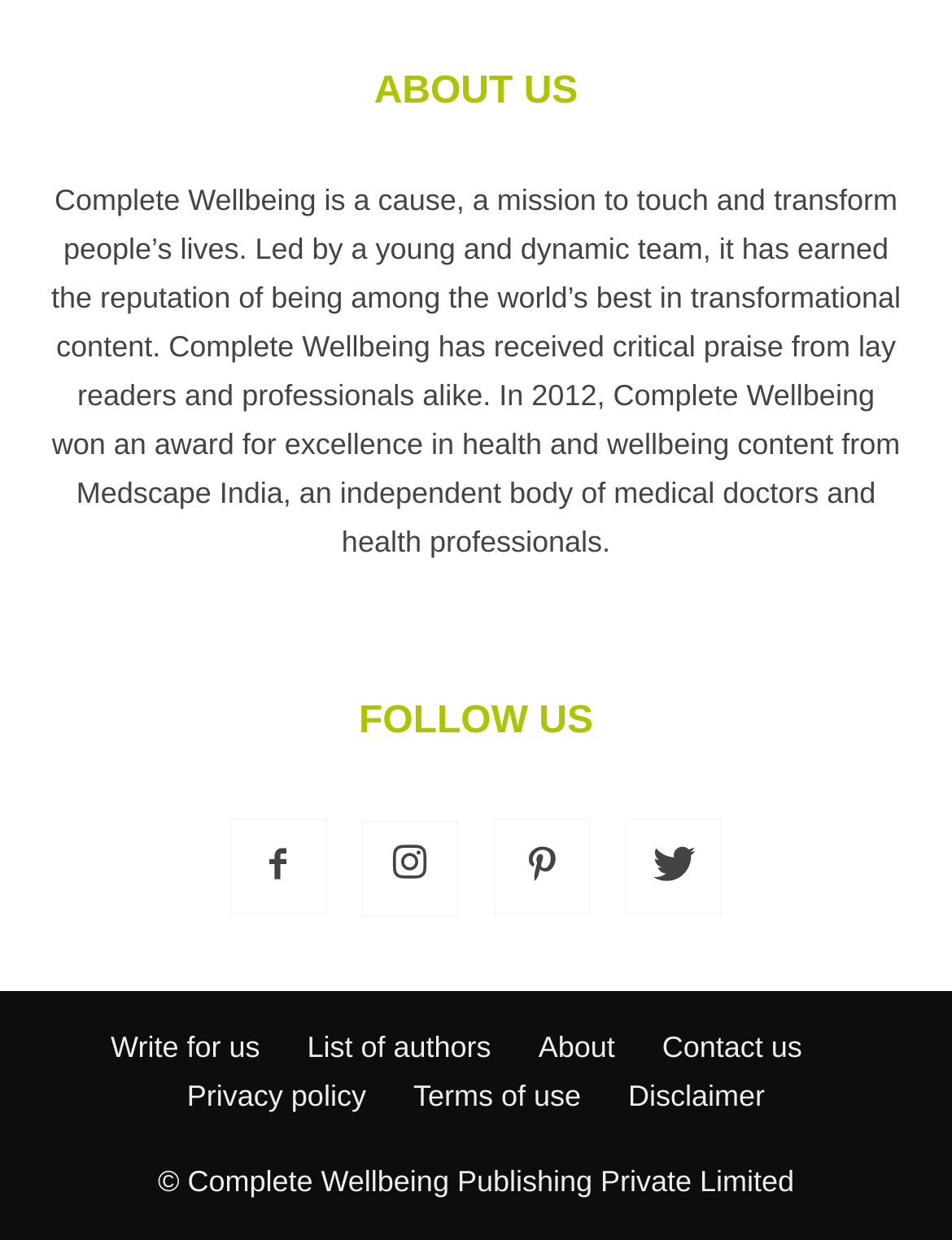How many links are available at the bottom of the page?
Based on the screenshot, answer the question with a single word or phrase.

5